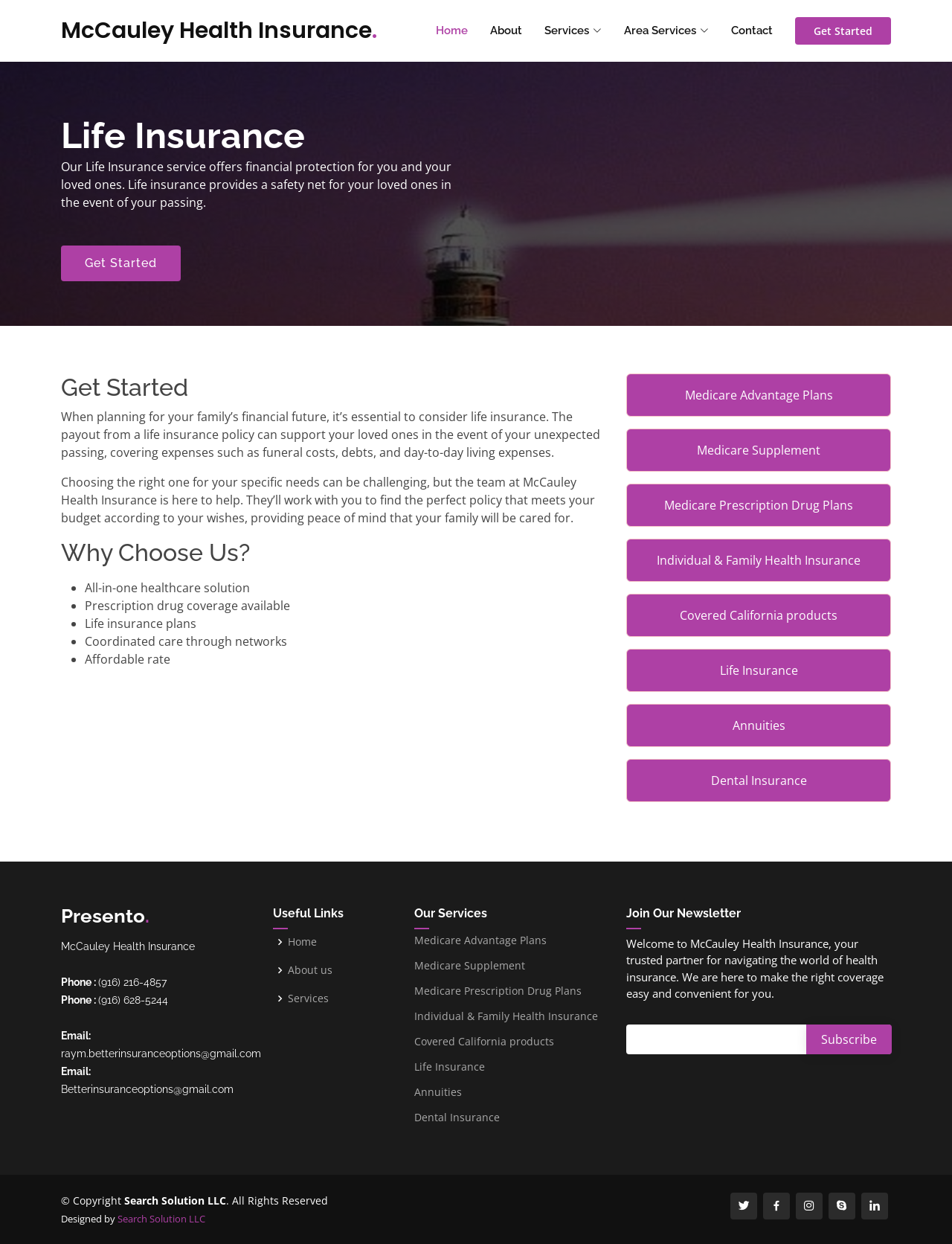Determine the bounding box coordinates for the clickable element required to fulfill the instruction: "Click on Get Started". Provide the coordinates as four float numbers between 0 and 1, i.e., [left, top, right, bottom].

[0.835, 0.014, 0.936, 0.036]